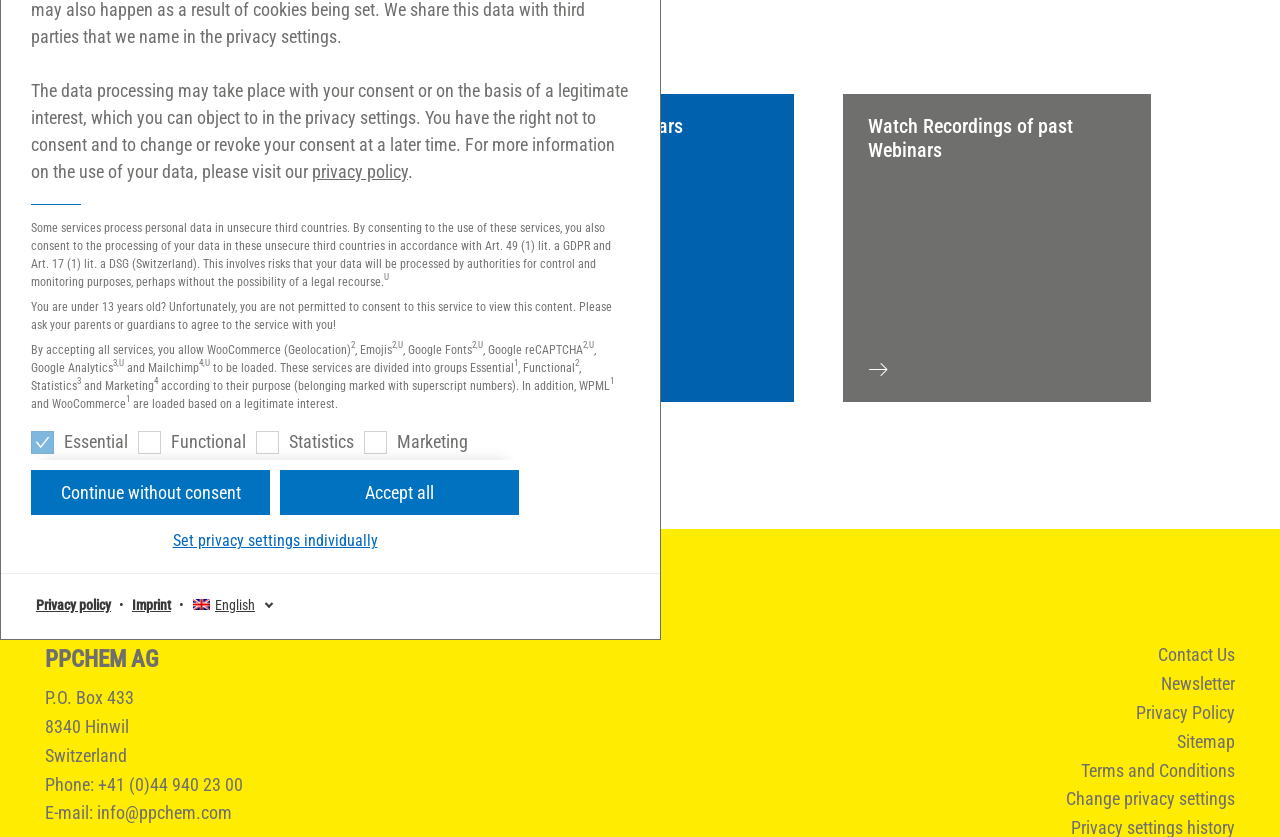Please specify the bounding box coordinates in the format (top-left x, top-left y, bottom-right x, bottom-right y), with values ranging from 0 to 1. Identify the bounding box for the UI component described as follows: Change privacy settings

[0.833, 0.942, 0.965, 0.967]